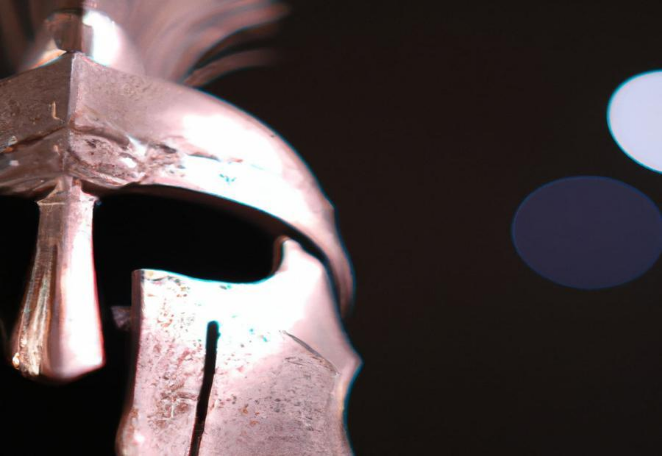Describe every detail you can see in the image.

The image showcases a striking close-up of a Spartan helmet, embodying the spirit of ancient Greek warriors known for their discipline and mental toughness. The polished metal surface reflects light, highlighting its intricate details, including the distinctive crest and facial features that convey a sense of strength and resilience. The hauntingly blurred background, with soft bokeh effects, adds to the dramatic ambiance, suggesting themes of strategy and determination. This visual representation aligns with the philosophy of the Spartan Mindset, which emphasizes excellence and emotional control, akin to traits displayed by modern-day Navy SEALs and successful entrepreneurs.